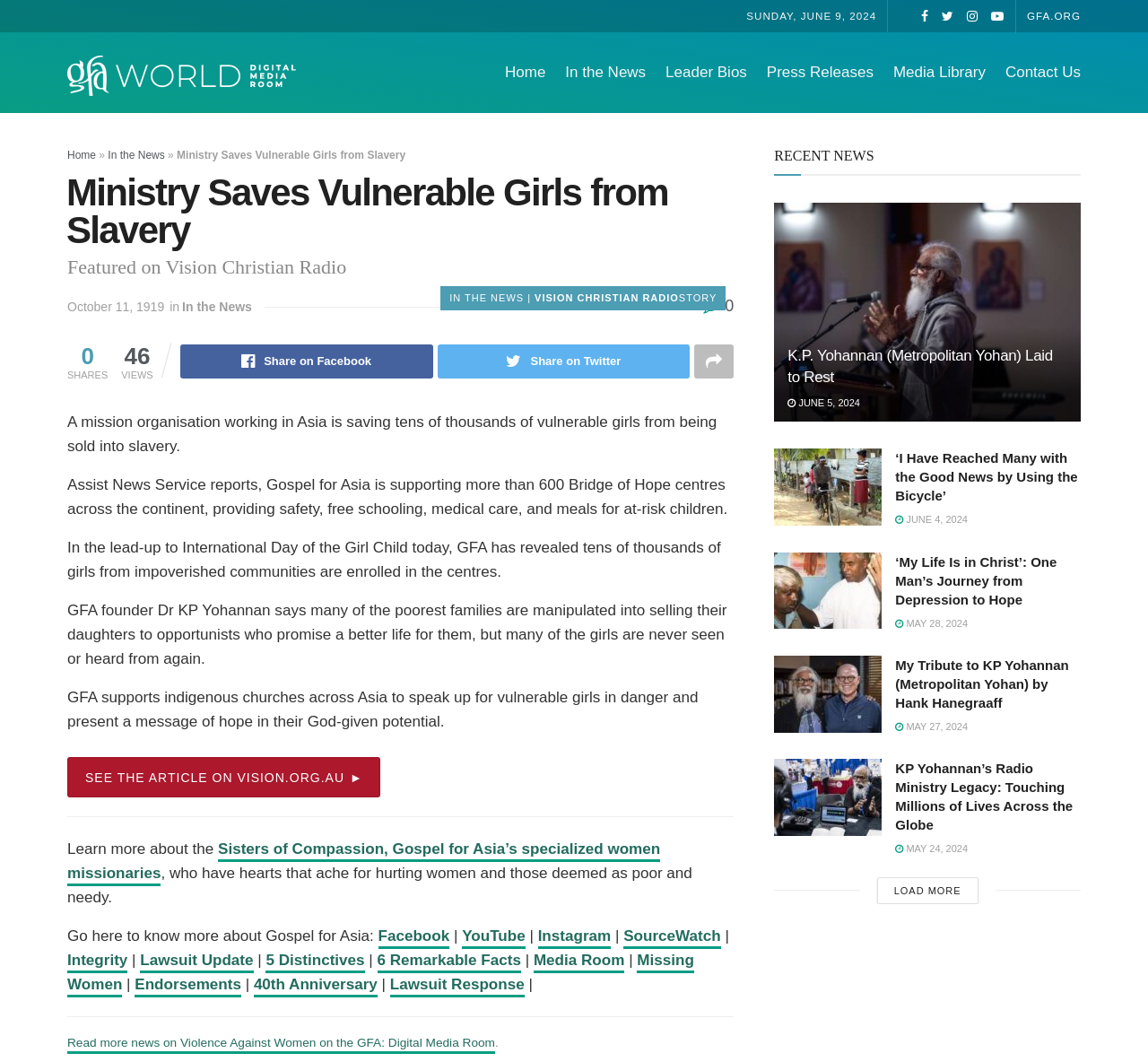Respond to the following query with just one word or a short phrase: 
How many Bridge of Hope centres are supported by GFA?

more than 600